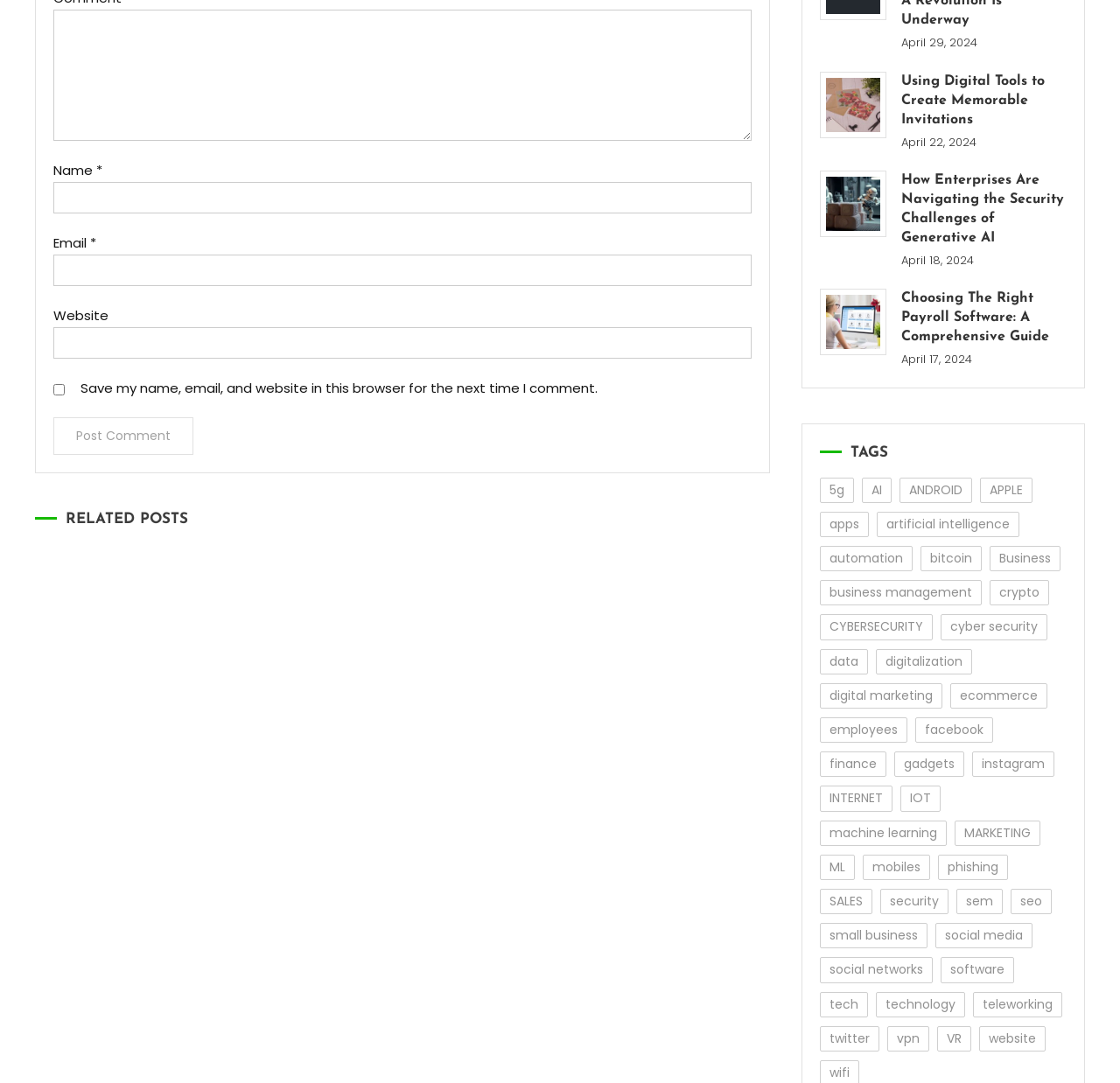Find the bounding box coordinates for the element that must be clicked to complete the instruction: "Click the 'Post Comment' button". The coordinates should be four float numbers between 0 and 1, indicated as [left, top, right, bottom].

[0.048, 0.386, 0.173, 0.42]